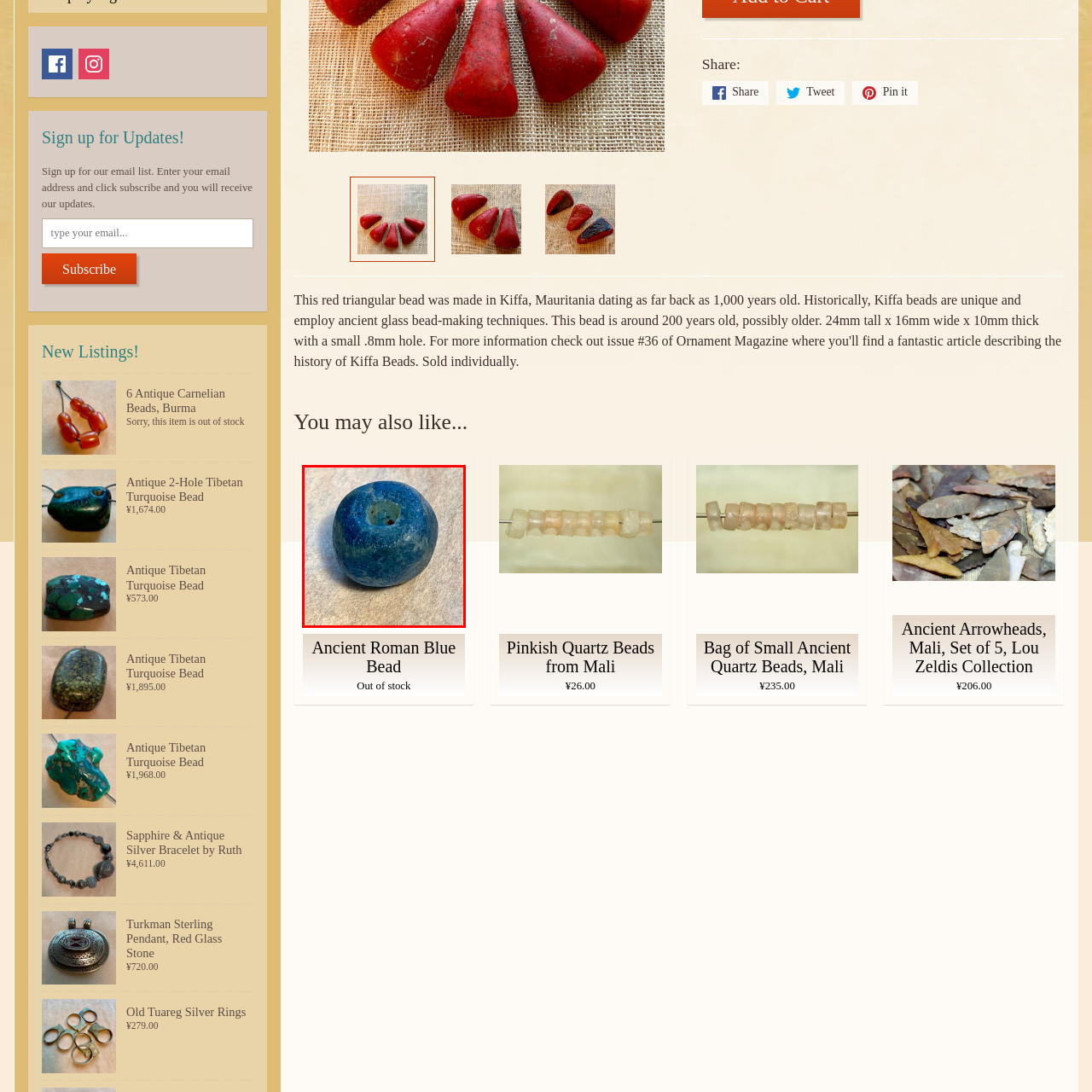Create a thorough description of the image portion outlined in red.

This image features a stunning ancient Roman blue bead, characterized by its smooth, rounded shape and vibrant blue hue. The bead exhibits a slightly translucent quality, with variations in color that suggest its unique history and craftsmanship. Notably, the bead has a central hole, indicating it was likely used in jewelry-making or as a decorative piece. The close-up details capture the artifact's texture, showcasing the intricate surface that has weathered time. This particular piece is currently out of stock, adding to its desirability for collectors and enthusiasts of ancient artifacts.